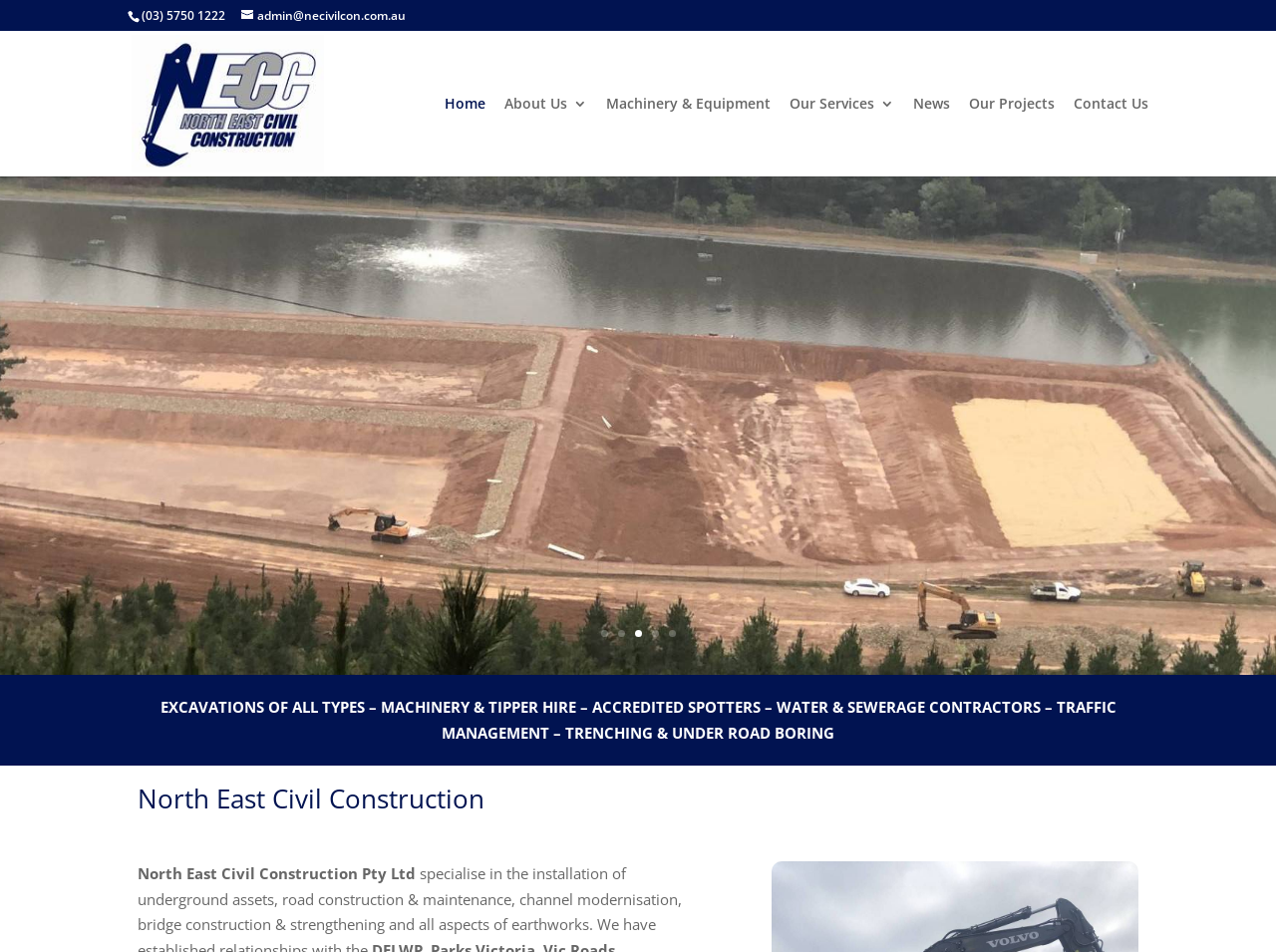Specify the bounding box coordinates of the area to click in order to execute this command: 'Contact the company'. The coordinates should consist of four float numbers ranging from 0 to 1, and should be formatted as [left, top, right, bottom].

[0.841, 0.102, 0.9, 0.185]